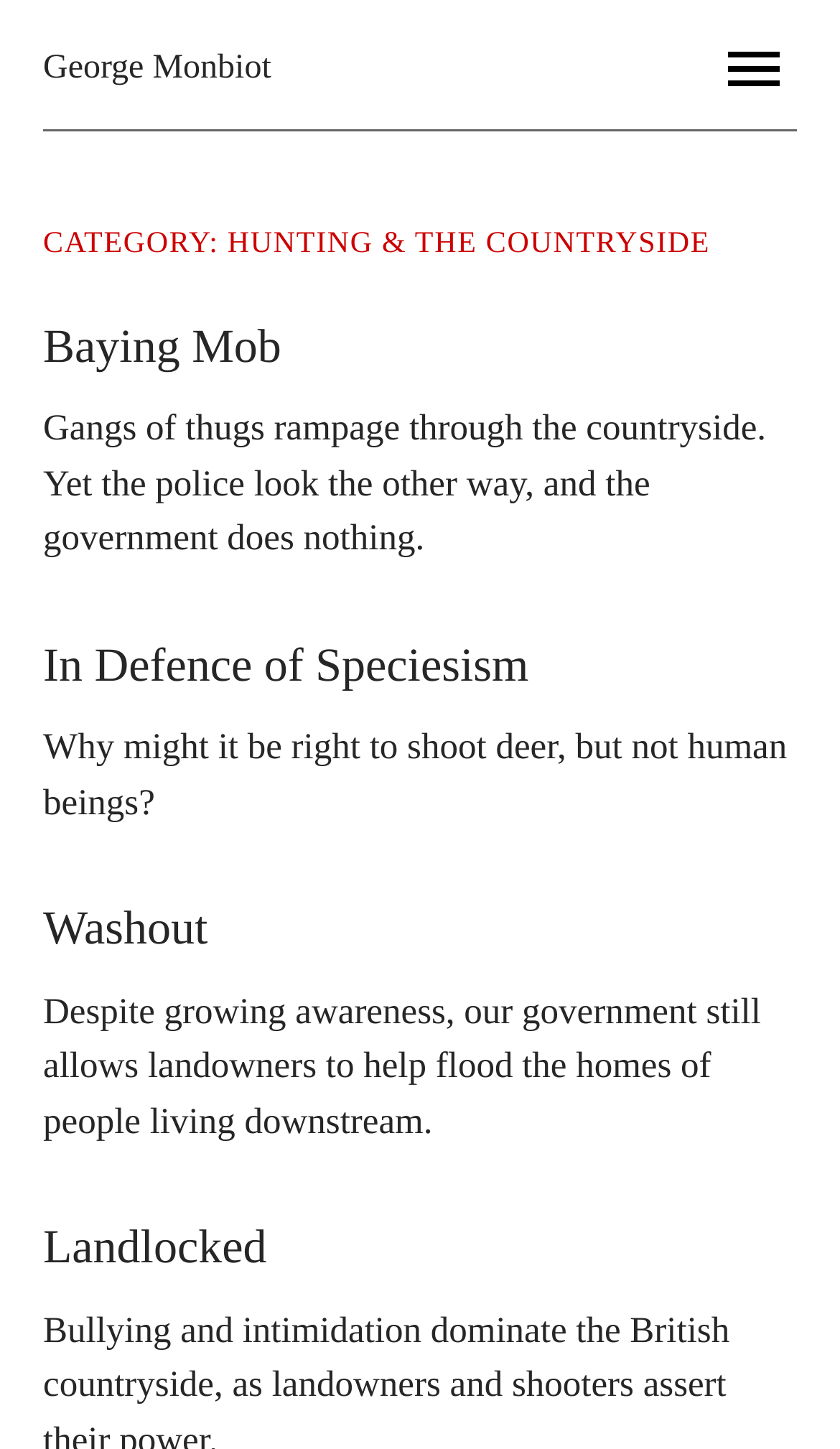How many links are in the first article?
Please respond to the question with a detailed and informative answer.

I looked at the first article element [95] and found a link element [400] with the text 'Baying Mob', which is the only link in the first article.